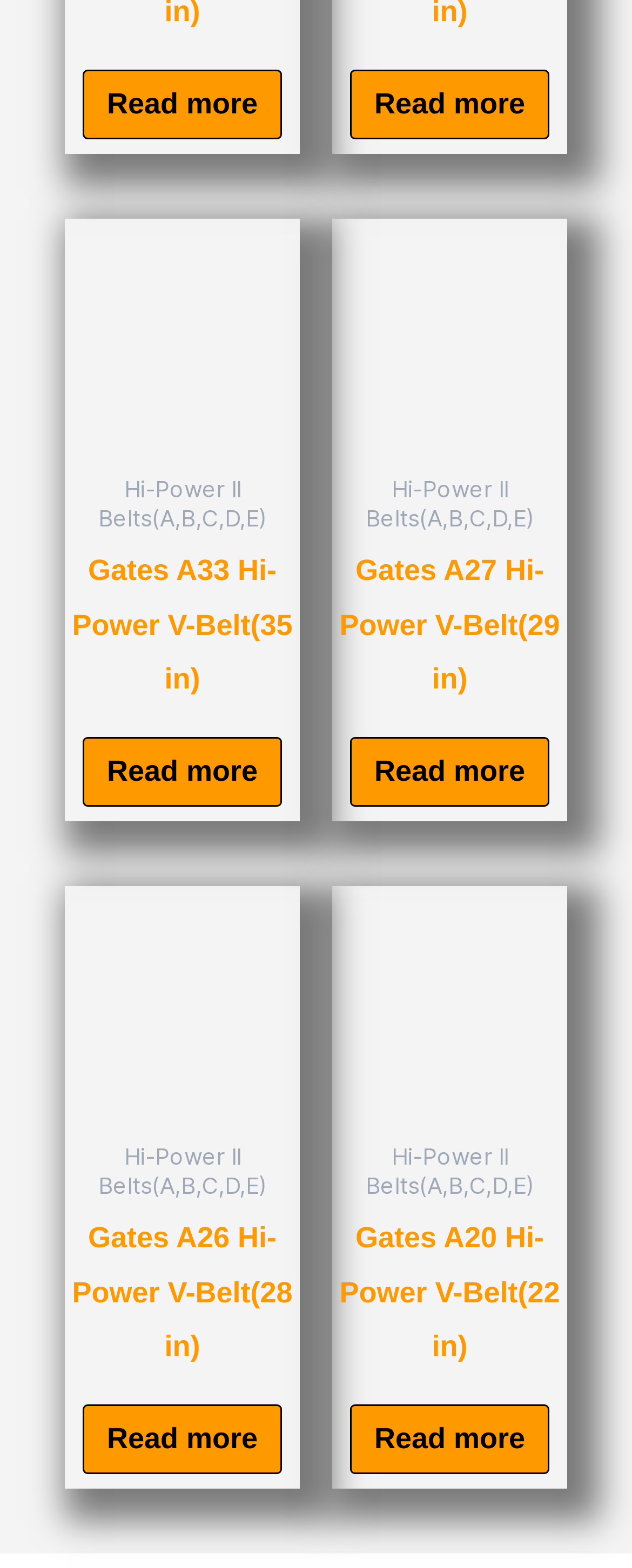Please reply to the following question using a single word or phrase: 
How many belts are listed on this webpage?

5